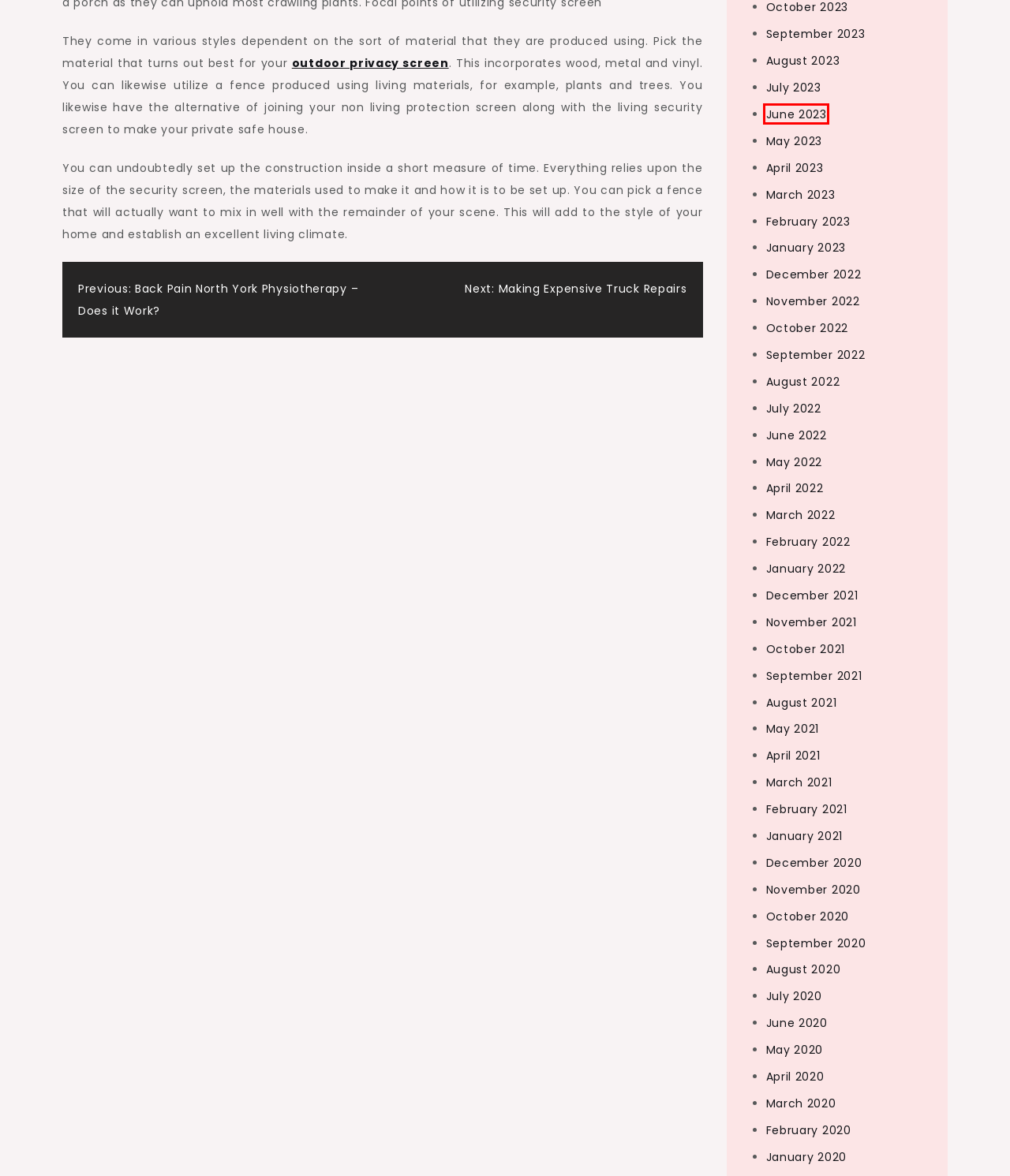Please examine the screenshot provided, which contains a red bounding box around a UI element. Select the webpage description that most accurately describes the new page displayed after clicking the highlighted element. Here are the candidates:
A. September 2022 – General Information
B. September 2020 – General Information
C. November 2021 – General Information
D. April 2022 – General Information
E. June 2022 – General Information
F. June 2023 – General Information
G. December 2021 – General Information
H. October 2021 – General Information

F